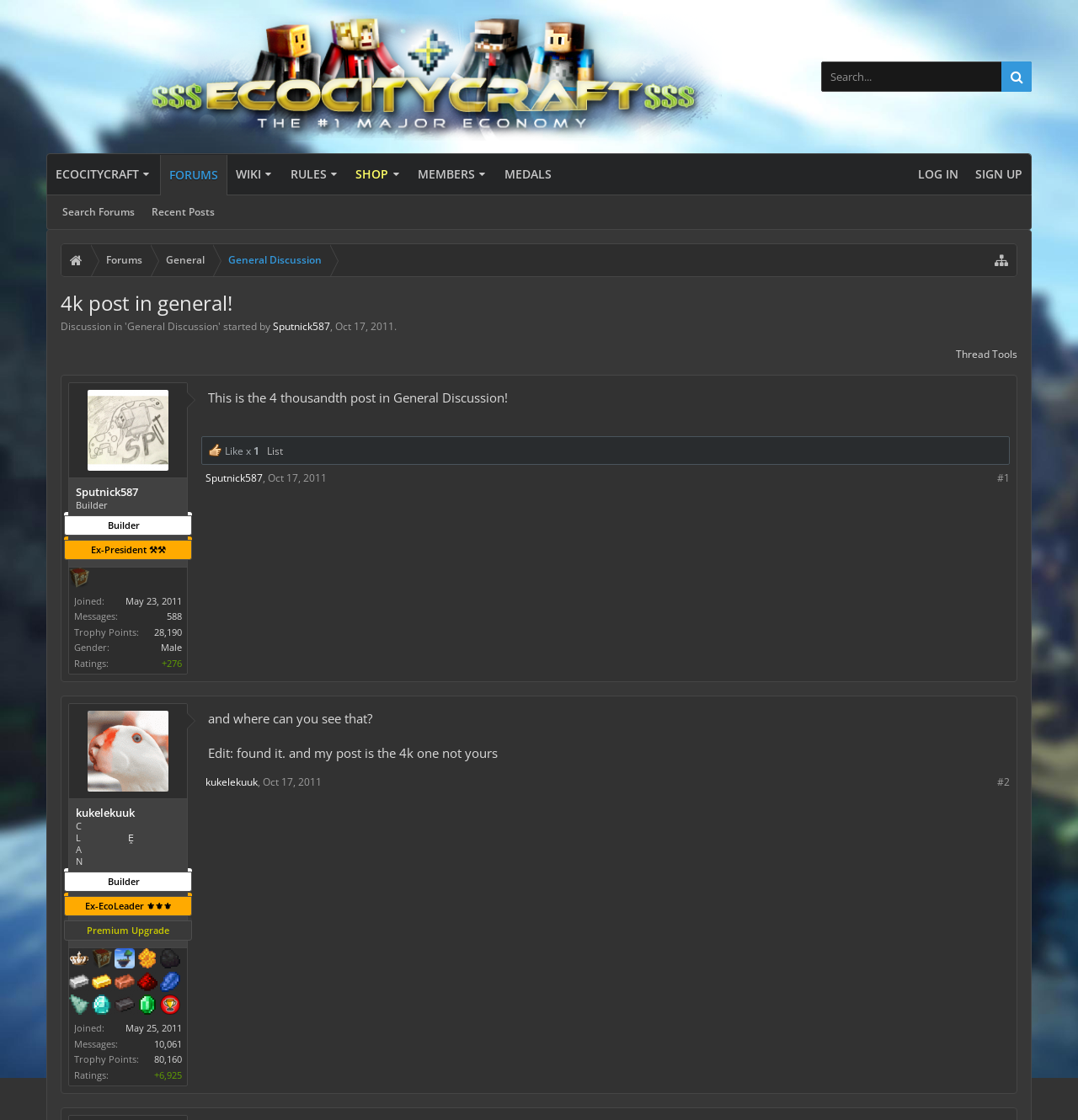Indicate the bounding box coordinates of the element that must be clicked to execute the instruction: "Navigate to the 'Collaborations / Duo' page". The coordinates should be given as four float numbers between 0 and 1, i.e., [left, top, right, bottom].

None